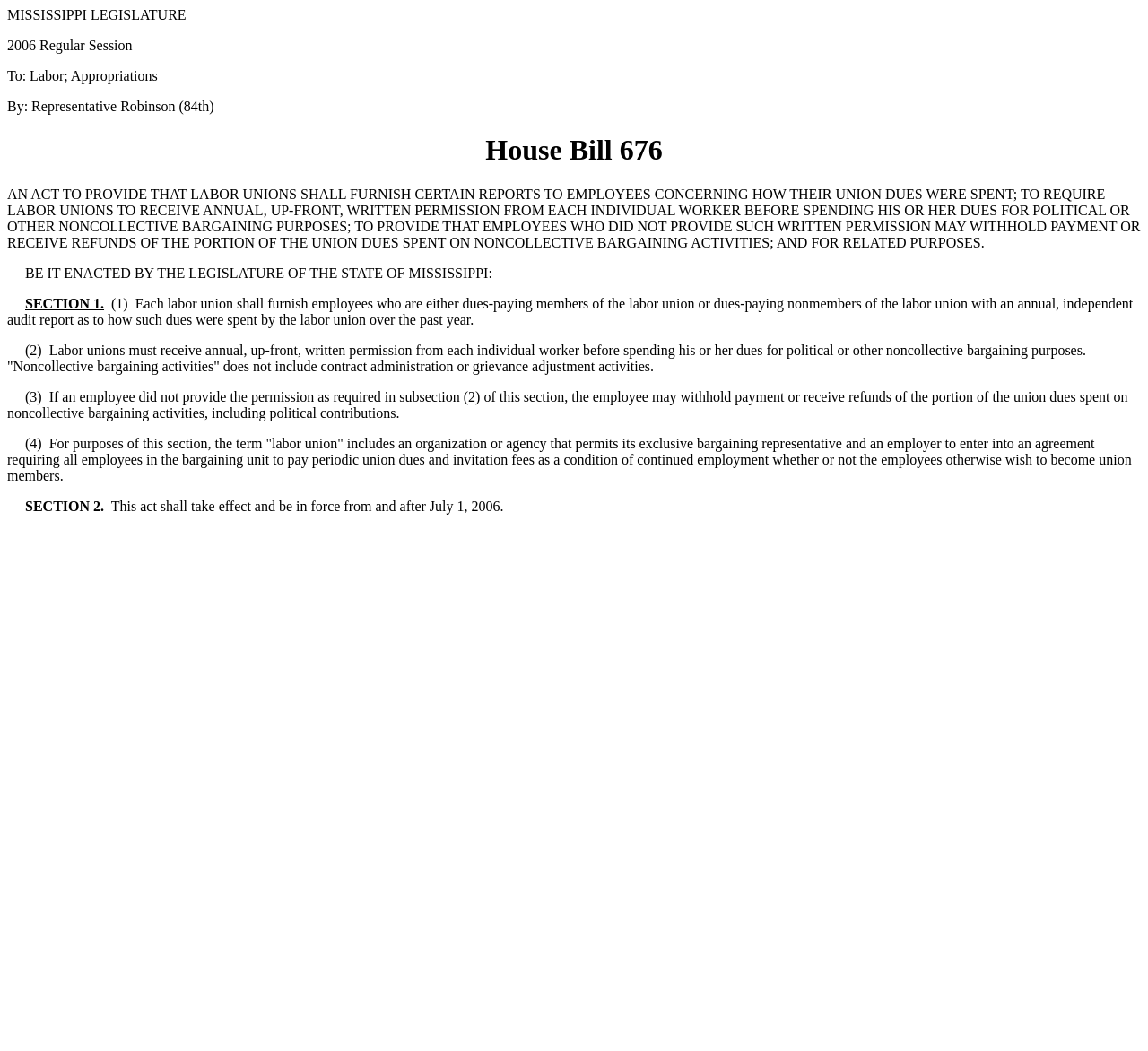From the details in the image, provide a thorough response to the question: What is the bill about?

The bill is about labor unions and employee rights, specifically requiring labor unions to furnish employees with annual reports on how their dues were spent and obtaining written permission from employees before spending their dues on noncollective bargaining activities.